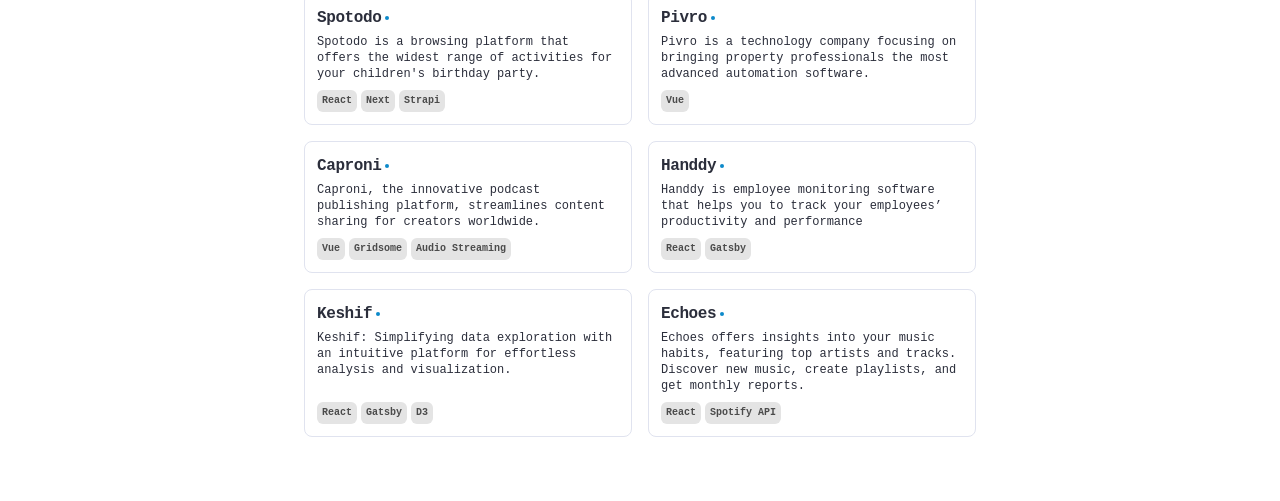Provide the bounding box coordinates for the UI element described in this sentence: "Caproni". The coordinates should be four float values between 0 and 1, i.e., [left, top, right, bottom].

[0.248, 0.307, 0.304, 0.355]